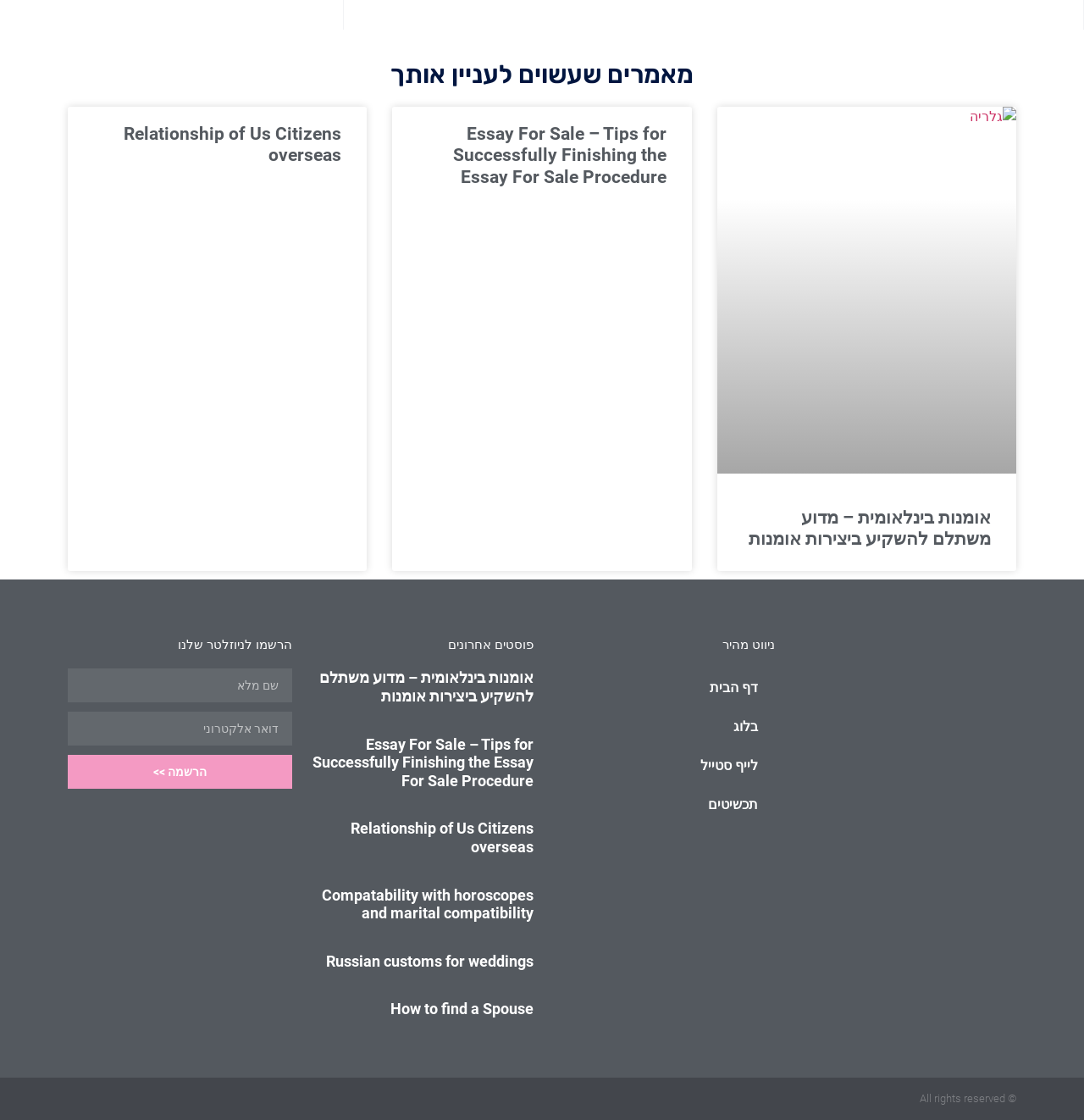How many links are in the navigation section?
Based on the image, respond with a single word or phrase.

4